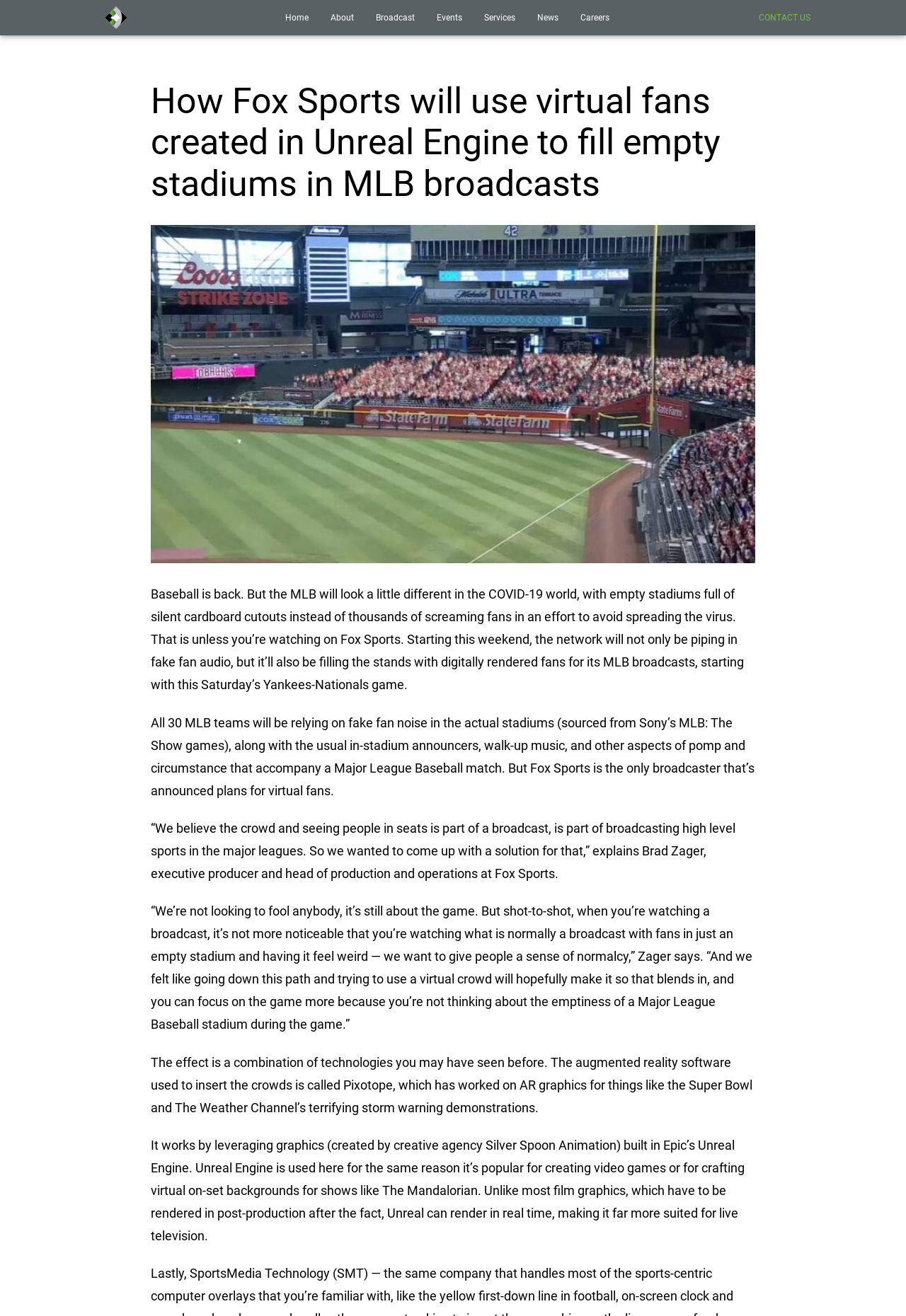Locate the bounding box of the UI element defined by this description: "Contact Us". The coordinates should be given as four float numbers between 0 and 1, formatted as [left, top, right, bottom].

[0.826, 0.006, 0.906, 0.021]